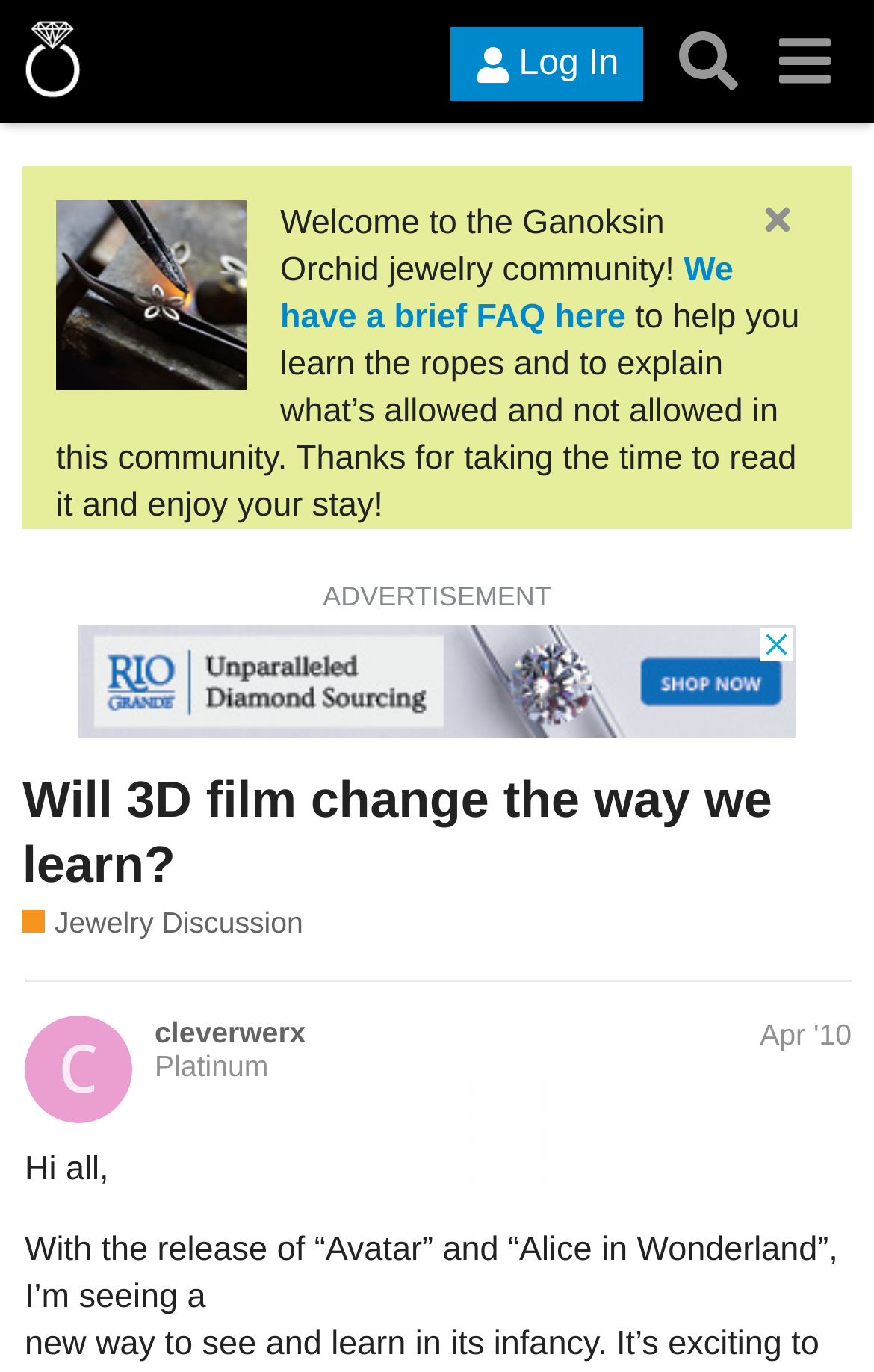Please find and generate the text of the main heading on the webpage.

Will 3D film change the way we learn?